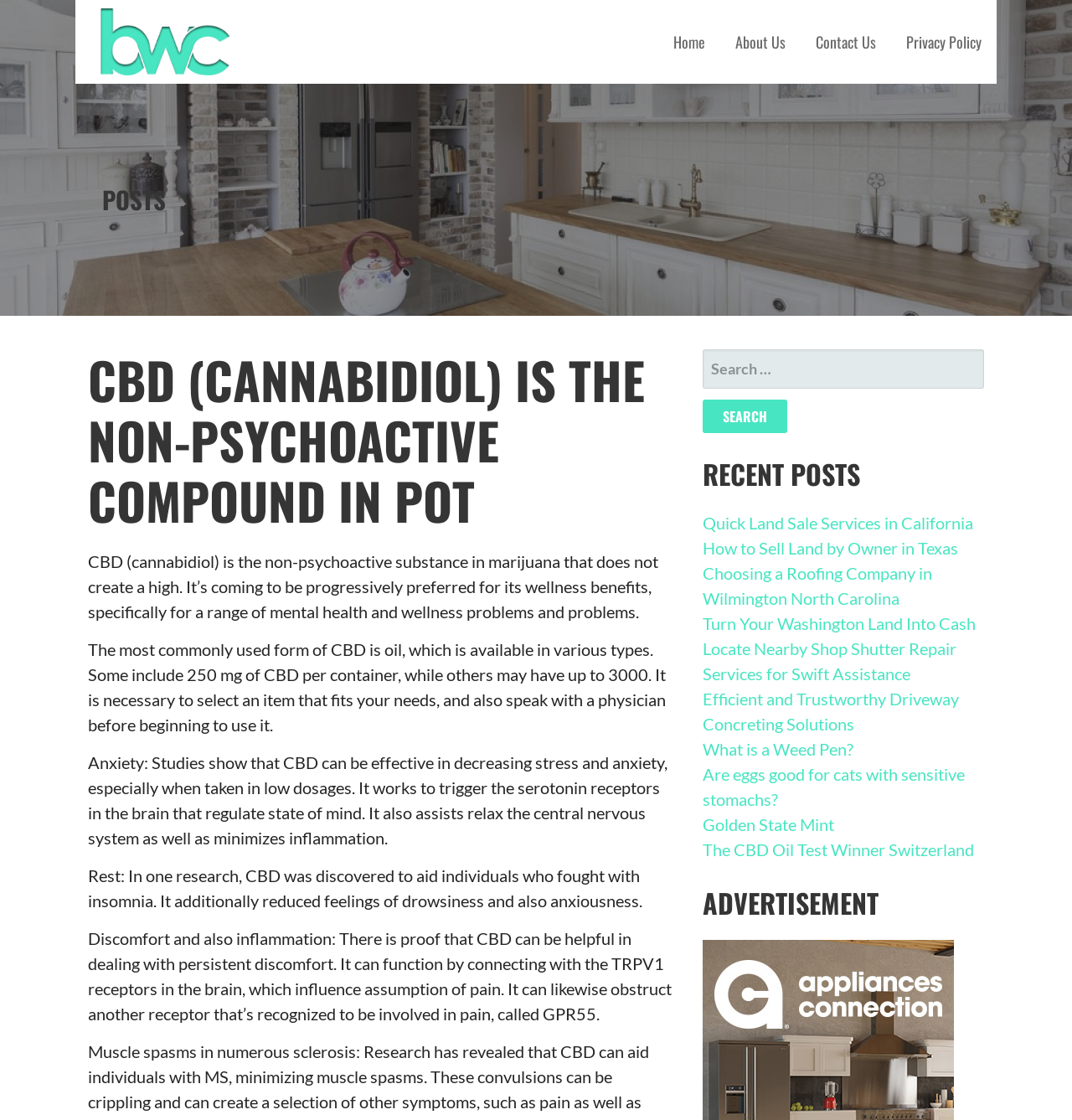What is the purpose of the search box?
Can you give a detailed and elaborate answer to the question?

The search box is located below the 'POSTS' heading, and it has a label 'SEARCH FOR:' next to it. This suggests that the search box is intended for users to search for specific posts or content within the website.